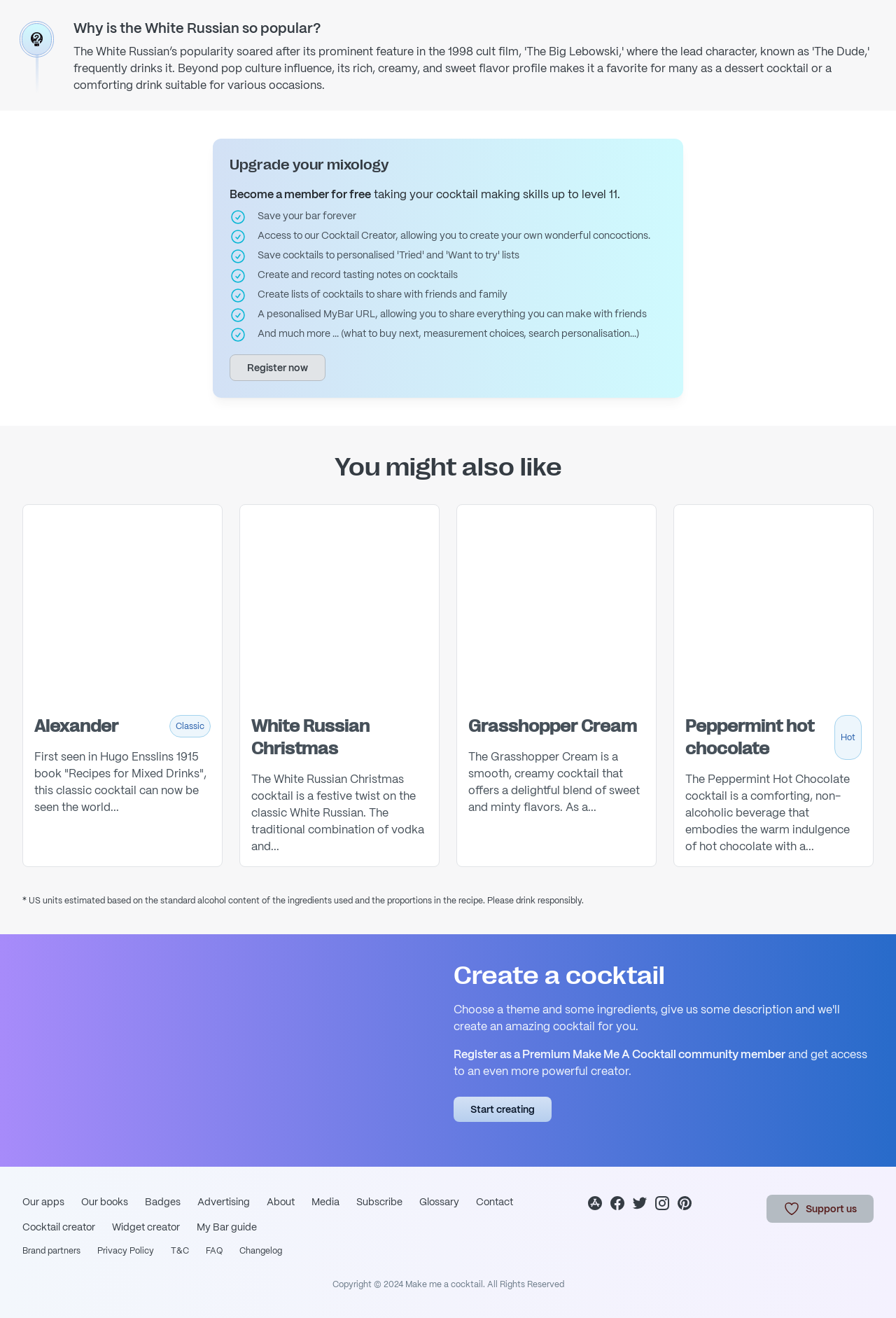Answer the question in one word or a short phrase:
What is the copyright year of the website?

2024